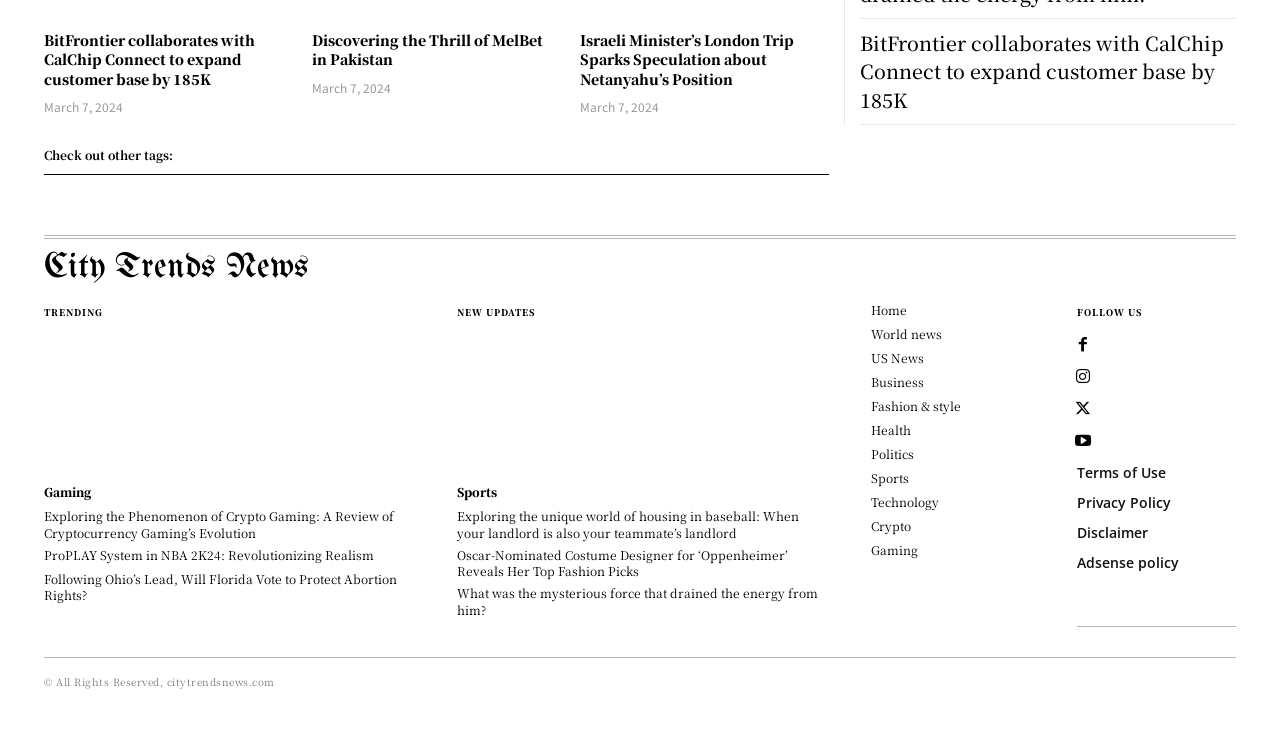What are the two categories of news on the webpage?
Based on the image, provide a one-word or brief-phrase response.

TRENDING and NEW UPDATES